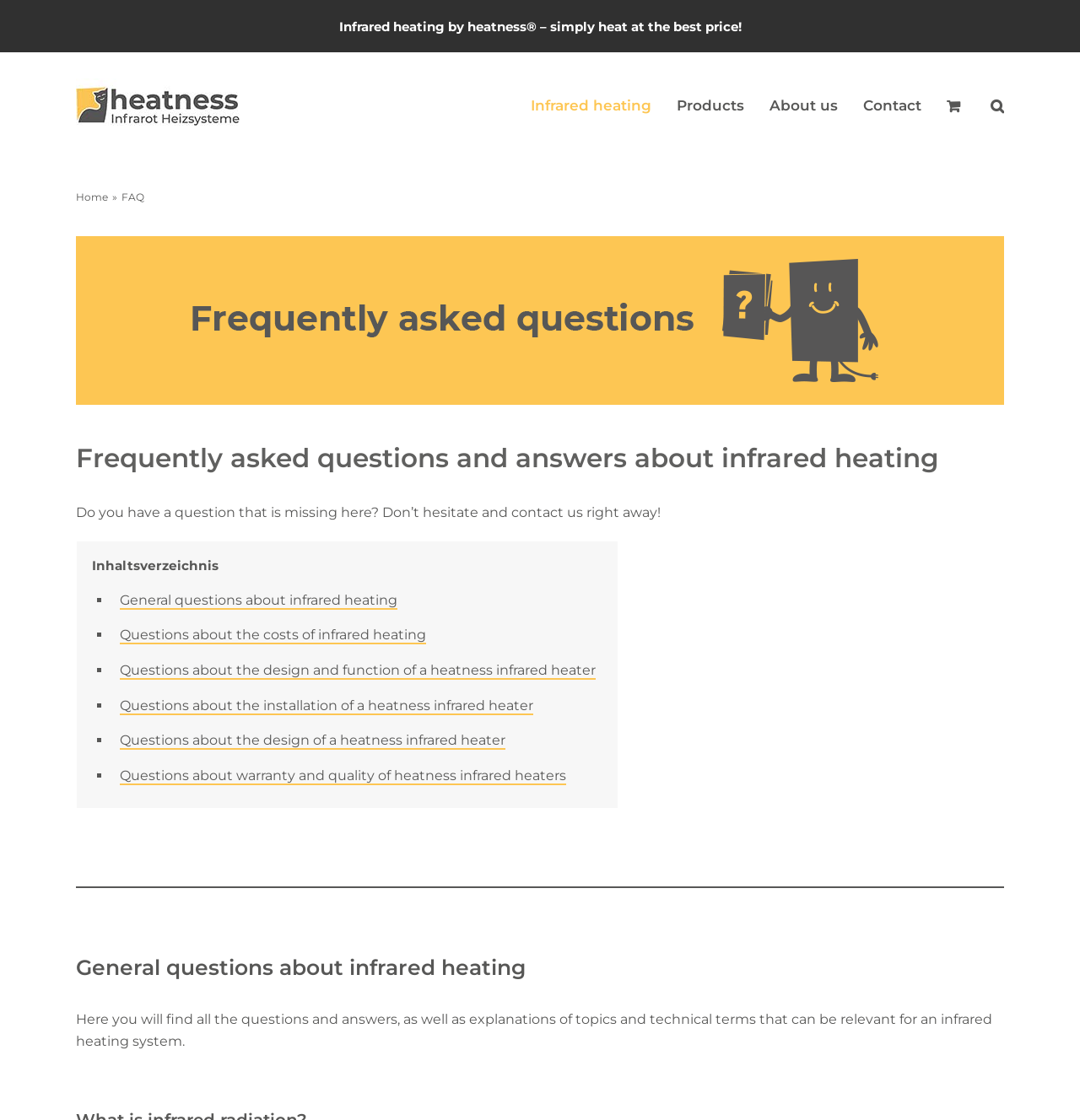Locate the bounding box of the UI element described by: "alt="heatness Infrarotheizung Österreich Logo"" in the given webpage screenshot.

[0.07, 0.07, 0.222, 0.119]